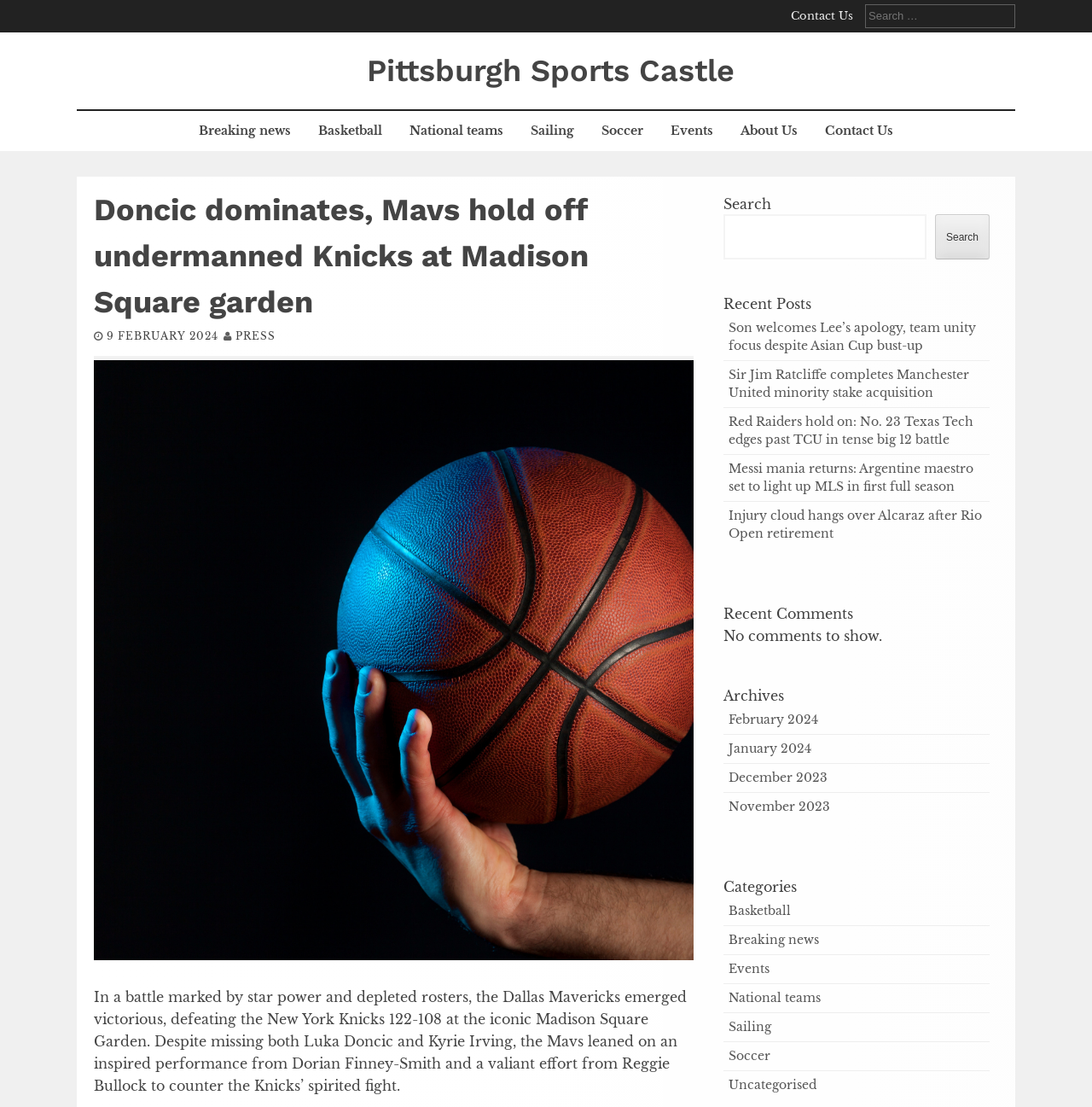Pinpoint the bounding box coordinates of the element you need to click to execute the following instruction: "Click the 'Learn how your comment data is processed' link". The bounding box should be represented by four float numbers between 0 and 1, in the format [left, top, right, bottom].

None